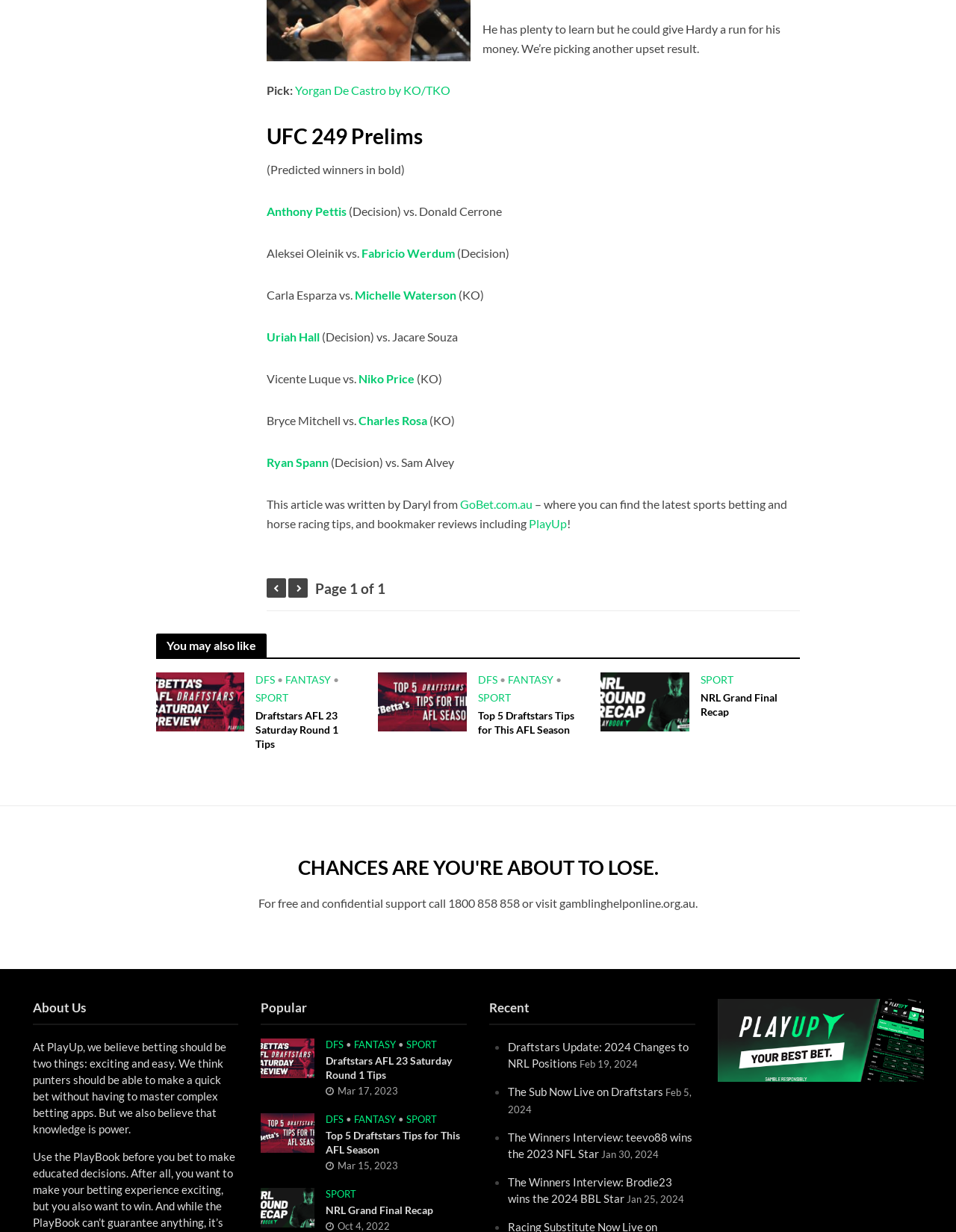Locate the bounding box coordinates of the region to be clicked to comply with the following instruction: "Visit the website GoBet.com.au". The coordinates must be four float numbers between 0 and 1, in the form [left, top, right, bottom].

[0.482, 0.403, 0.557, 0.415]